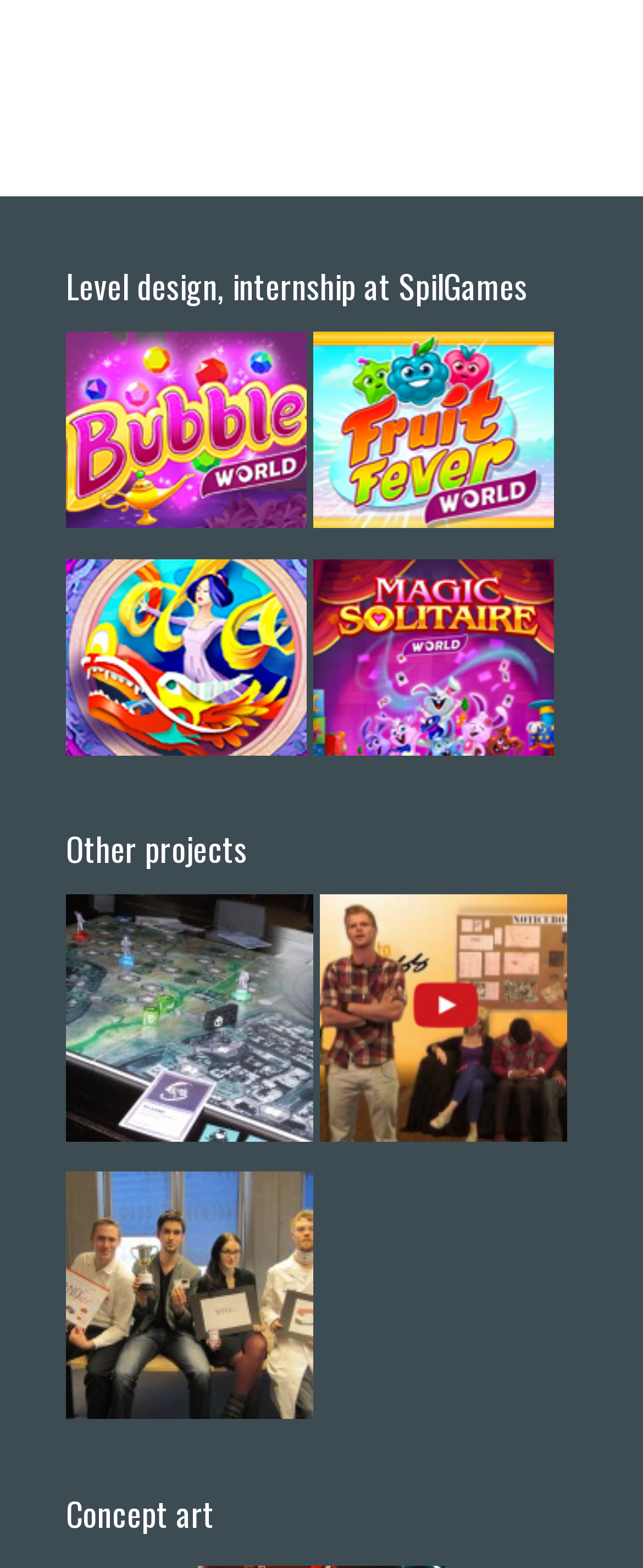Please answer the following question using a single word or phrase: 
How many projects are listed under 'Level design, internship at SpilGames'?

4